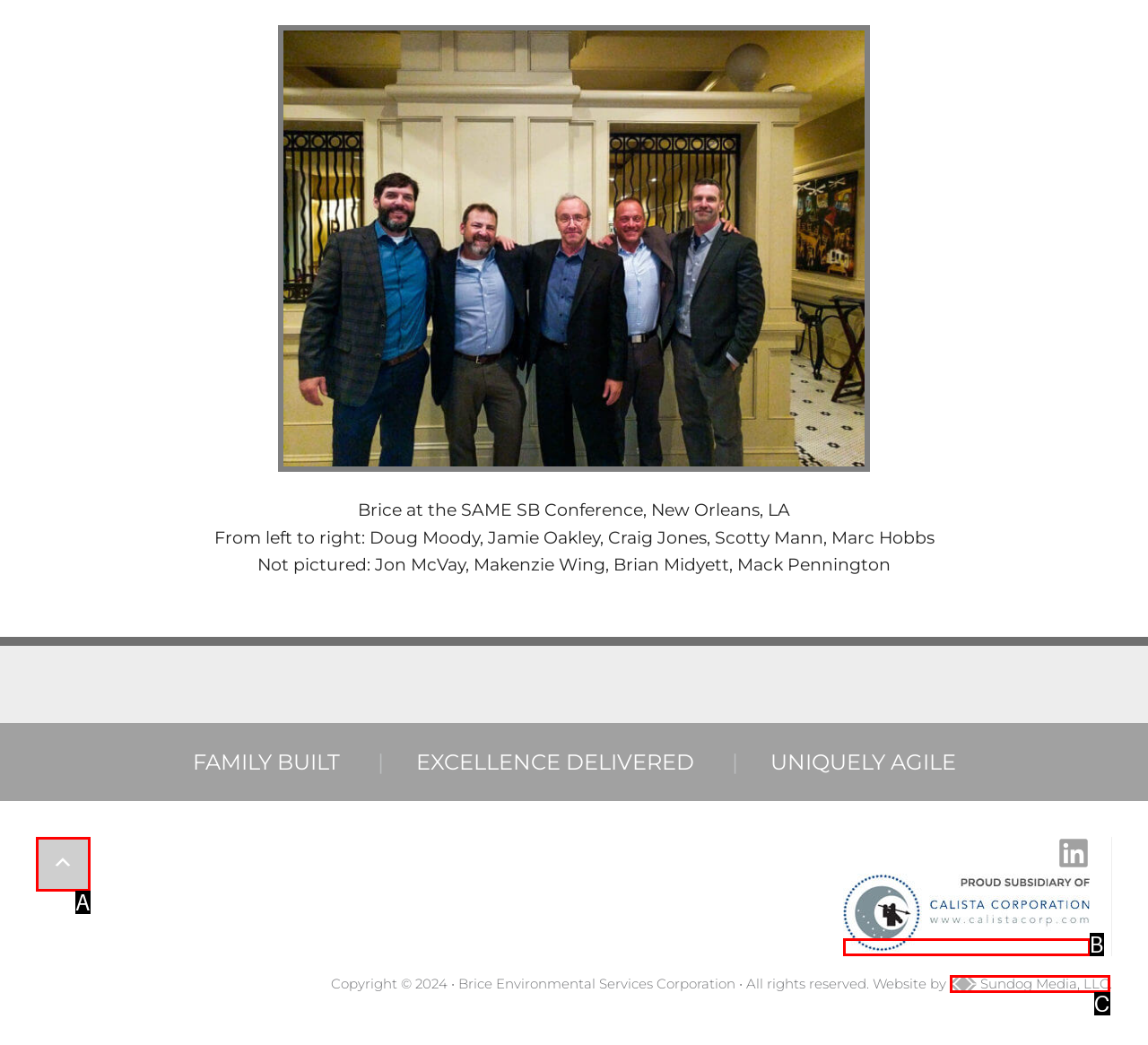Given the description: Top
Identify the letter of the matching UI element from the options.

A